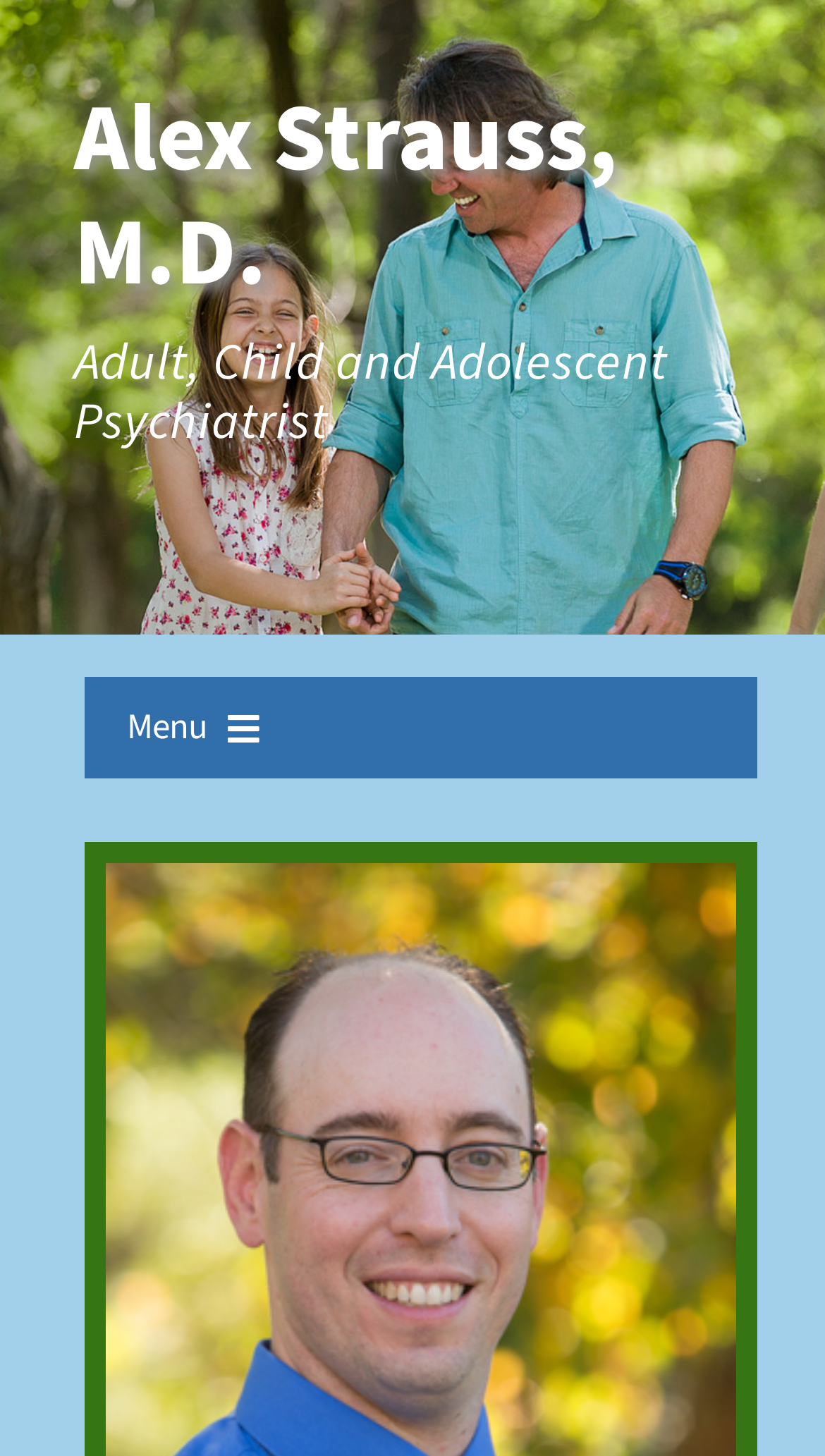Please reply to the following question with a single word or a short phrase:
What is the bounding box coordinate of the 'Biography' link?

[0.103, 0.601, 0.918, 0.667]